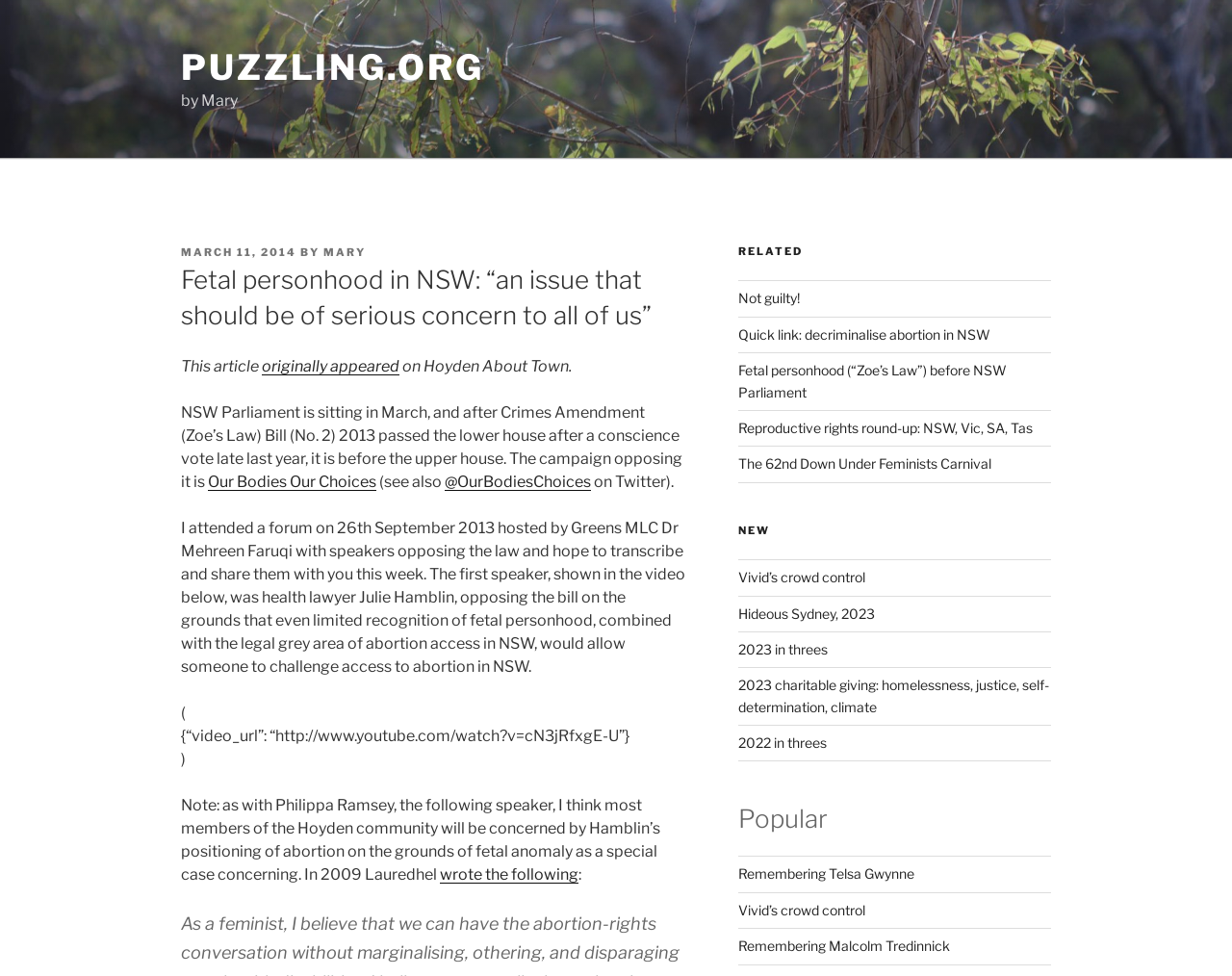What is the topic of the forum hosted by Greens MLC Dr Mehreen Faruqi?
Please answer the question with as much detail as possible using the screenshot.

The topic of the forum is mentioned in the article as opposing the Crimes Amendment (Zoe’s Law) Bill, and the first speaker, Julie Hamblin, is mentioned as opposing the bill on the grounds of fetal personhood.